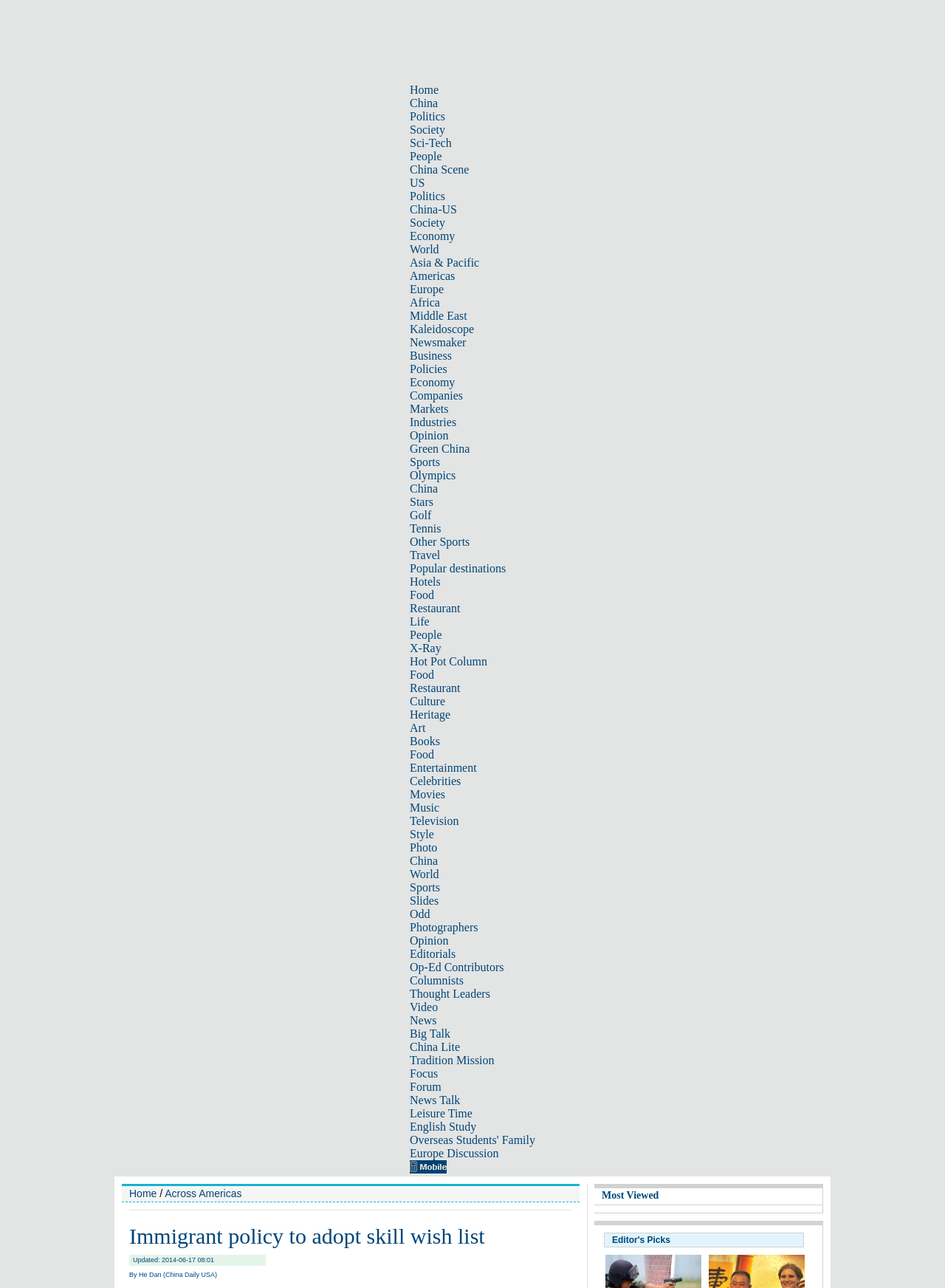Determine the bounding box coordinates of the clickable area required to perform the following instruction: "Click on the 'Travel' link". The coordinates should be represented as four float numbers between 0 and 1: [left, top, right, bottom].

[0.434, 0.426, 0.466, 0.436]